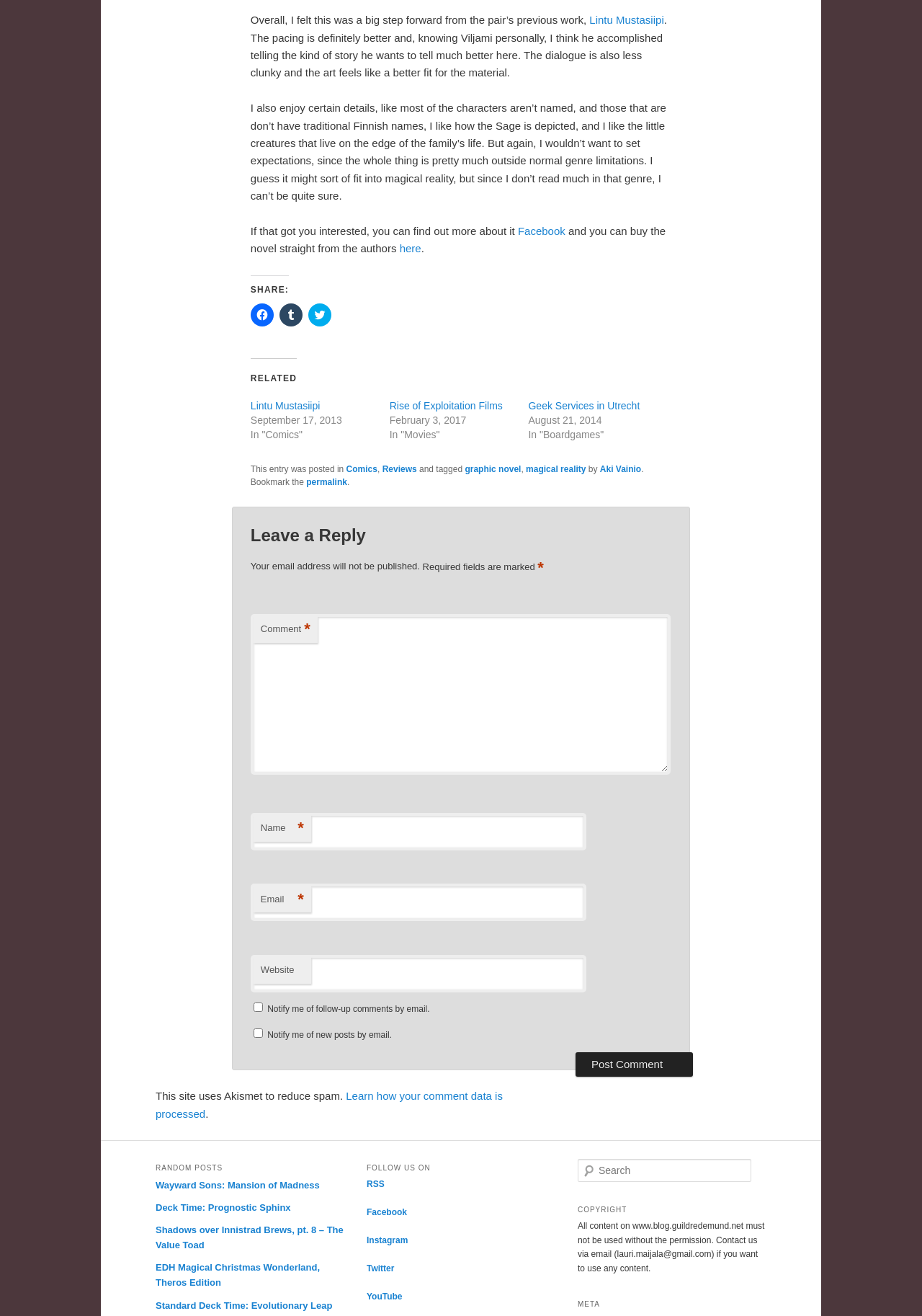Given the description of a UI element: "permalink", identify the bounding box coordinates of the matching element in the webpage screenshot.

[0.332, 0.363, 0.377, 0.37]